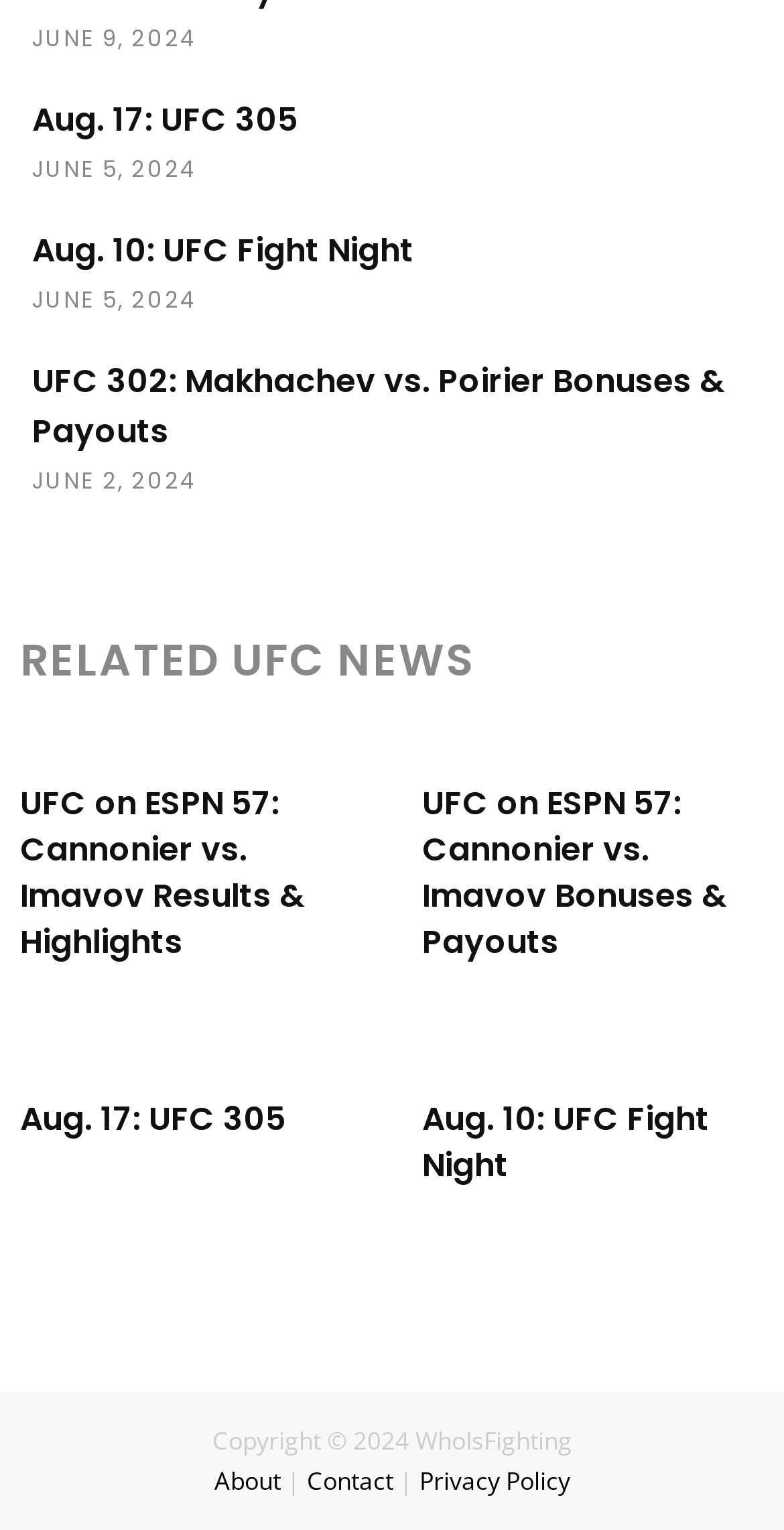Identify the bounding box coordinates of the section to be clicked to complete the task described by the following instruction: "Visit About page". The coordinates should be four float numbers between 0 and 1, formatted as [left, top, right, bottom].

[0.273, 0.957, 0.358, 0.979]